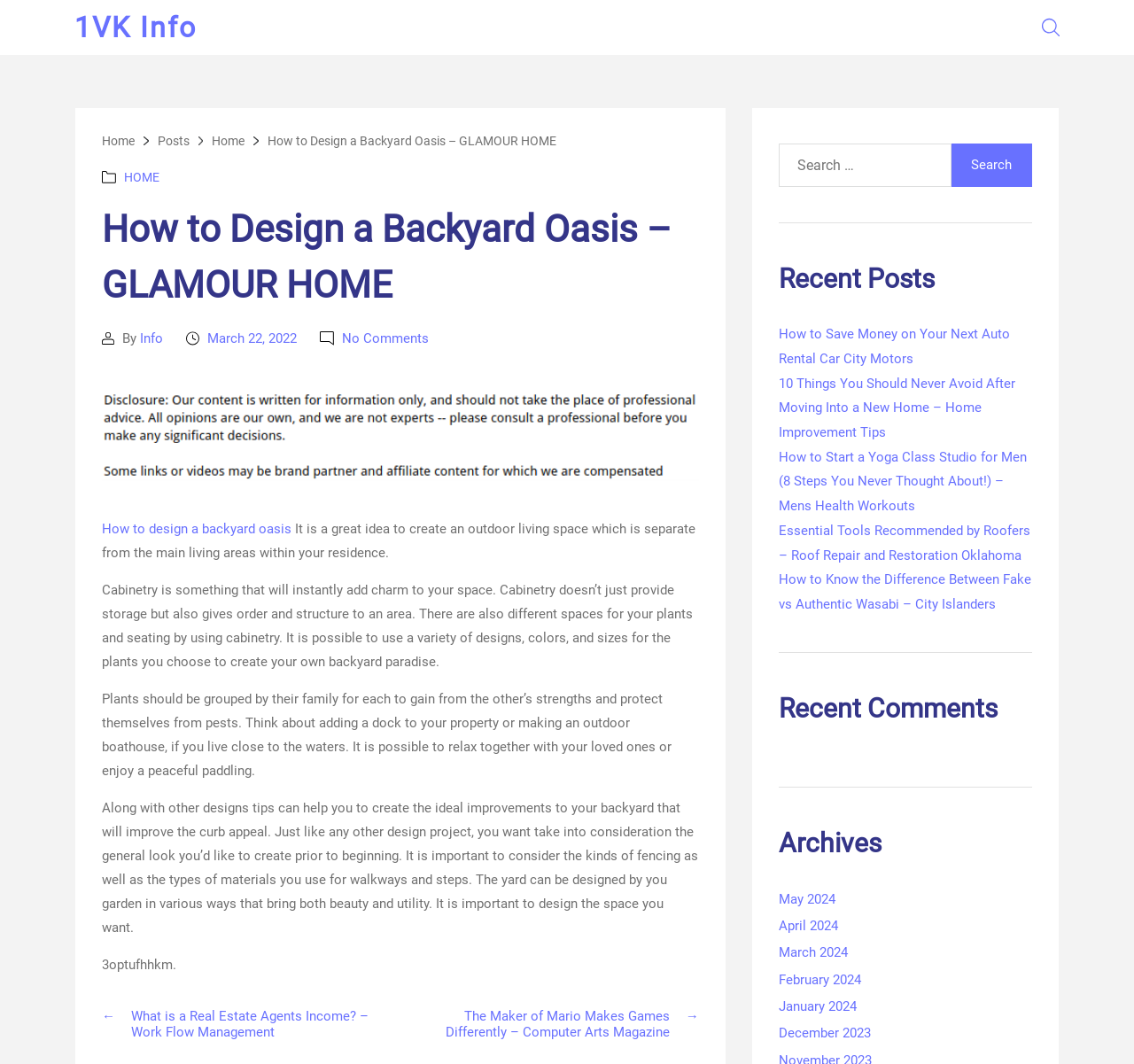Identify and provide the main heading of the webpage.

How to Design a Backyard Oasis – GLAMOUR HOME